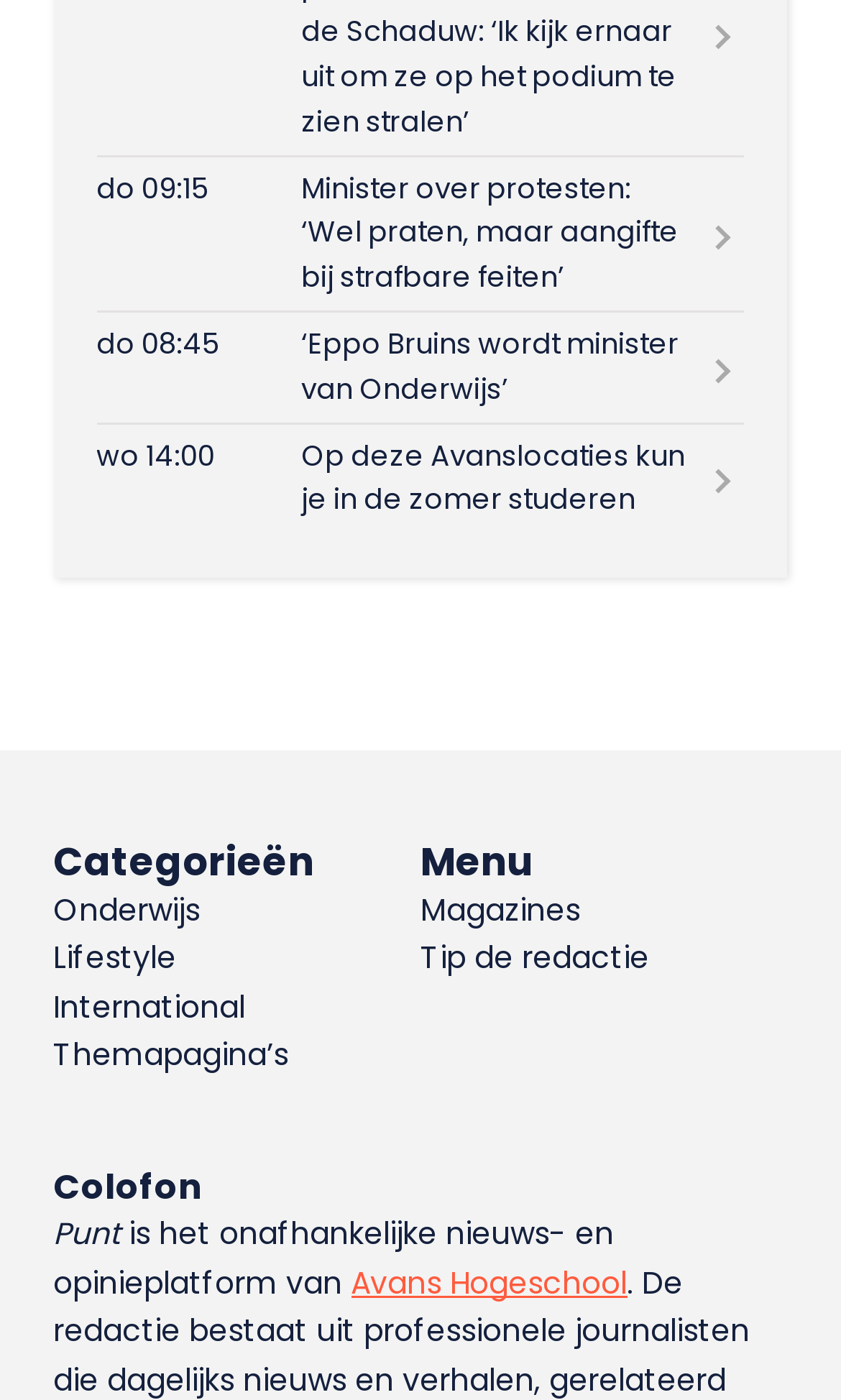Please provide a one-word or phrase answer to the question: 
What is the category of the news 'Op deze Avanslocaties kun je in de zomer studeren'?

Onderwijs